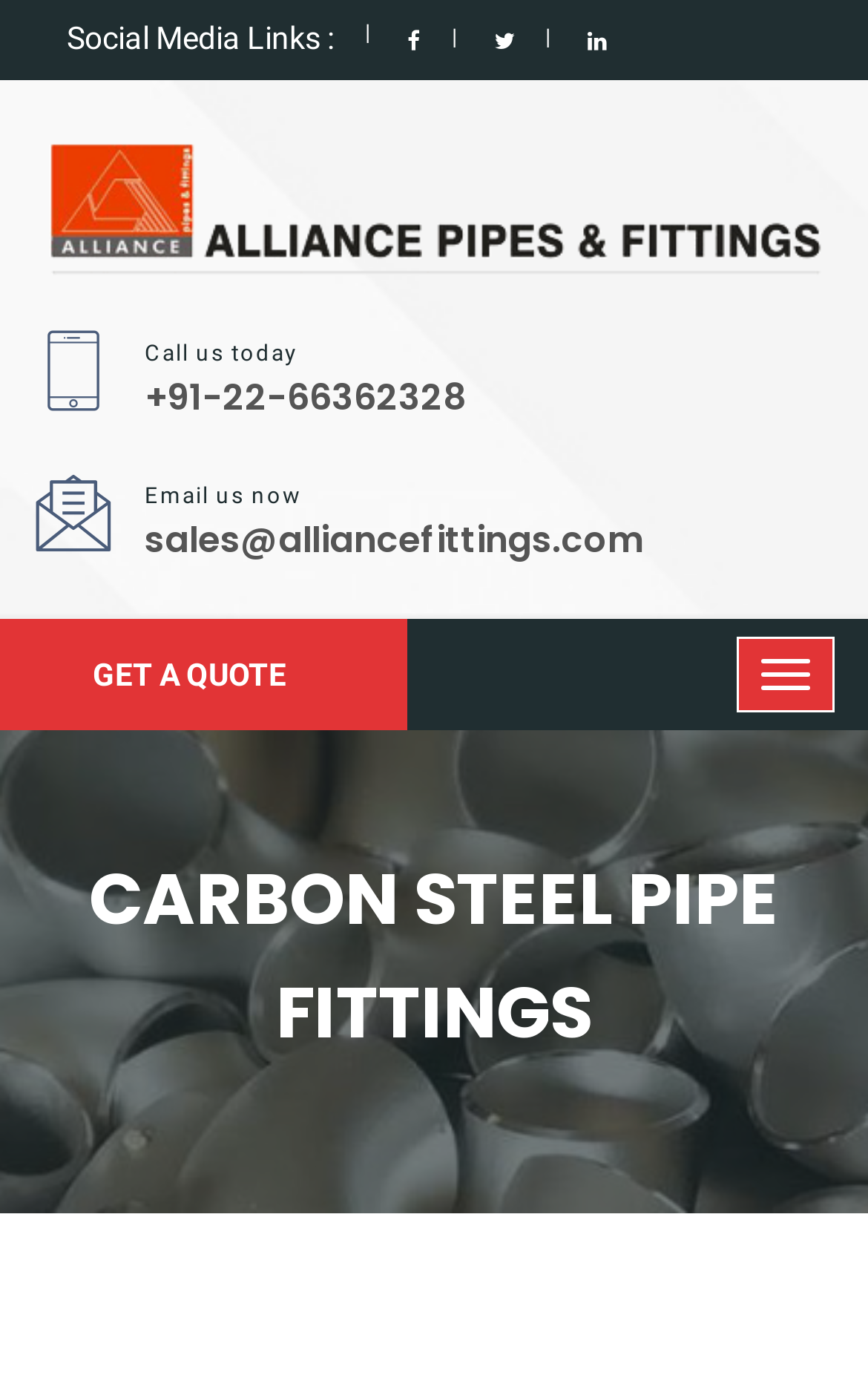Using the provided element description, identify the bounding box coordinates as (top-left x, top-left y, bottom-right x, bottom-right y). Ensure all values are between 0 and 1. Description: GET A QUOTE

[0.0, 0.448, 0.436, 0.529]